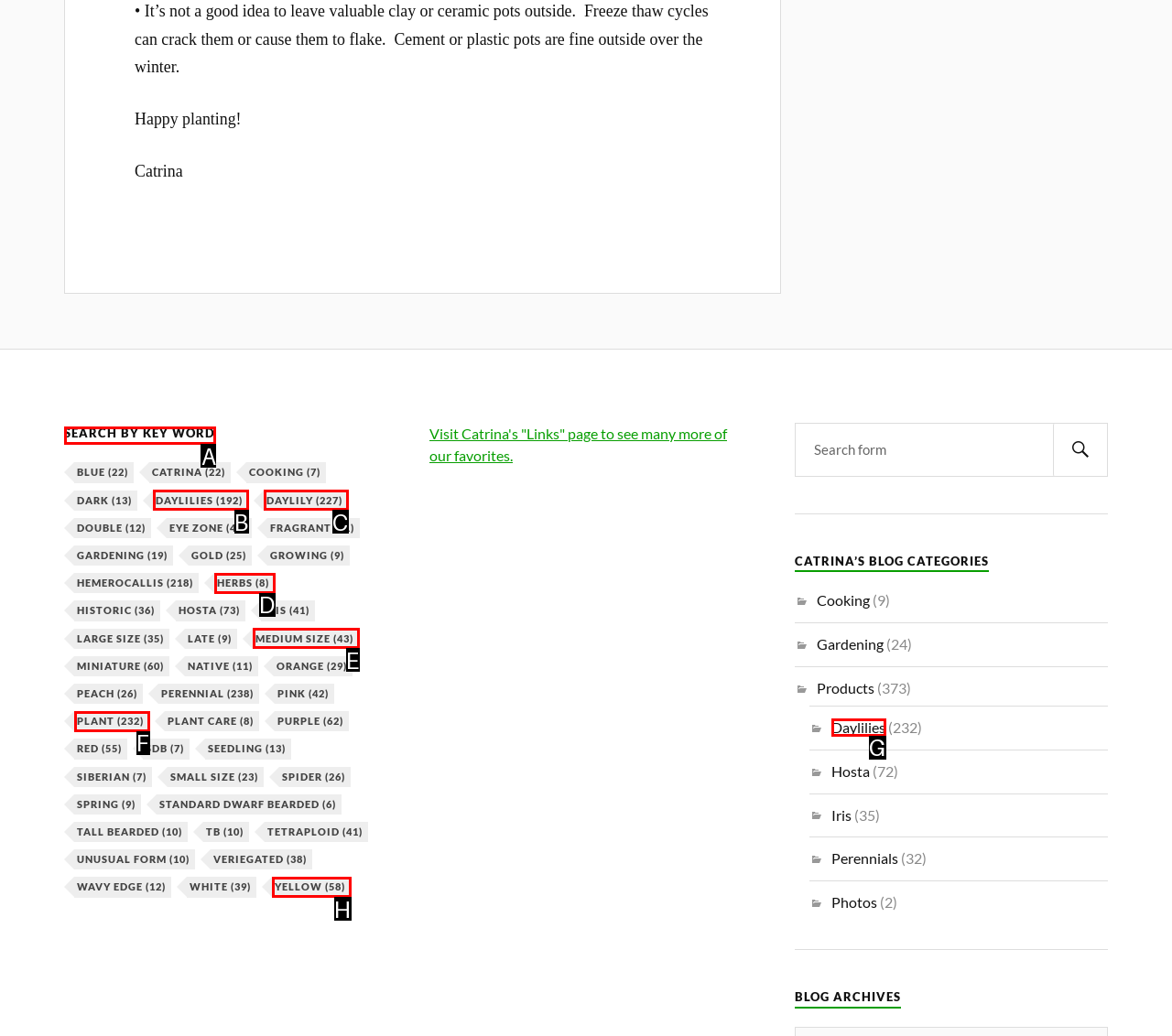Which lettered option should be clicked to achieve the task: View Course Management? Choose from the given choices.

None